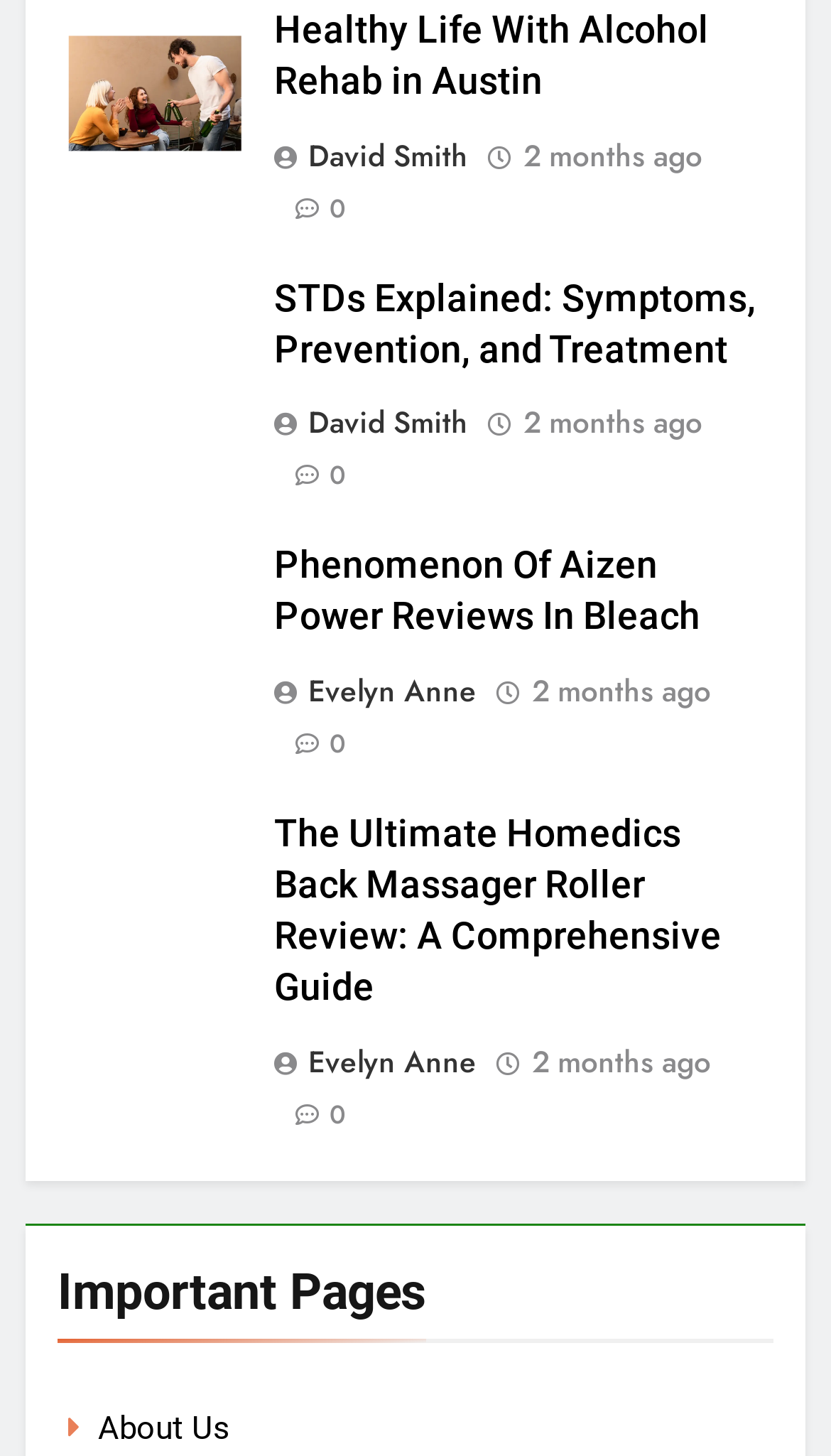Provide a single word or phrase to answer the given question: 
What is the time period mentioned in the articles?

2 months ago